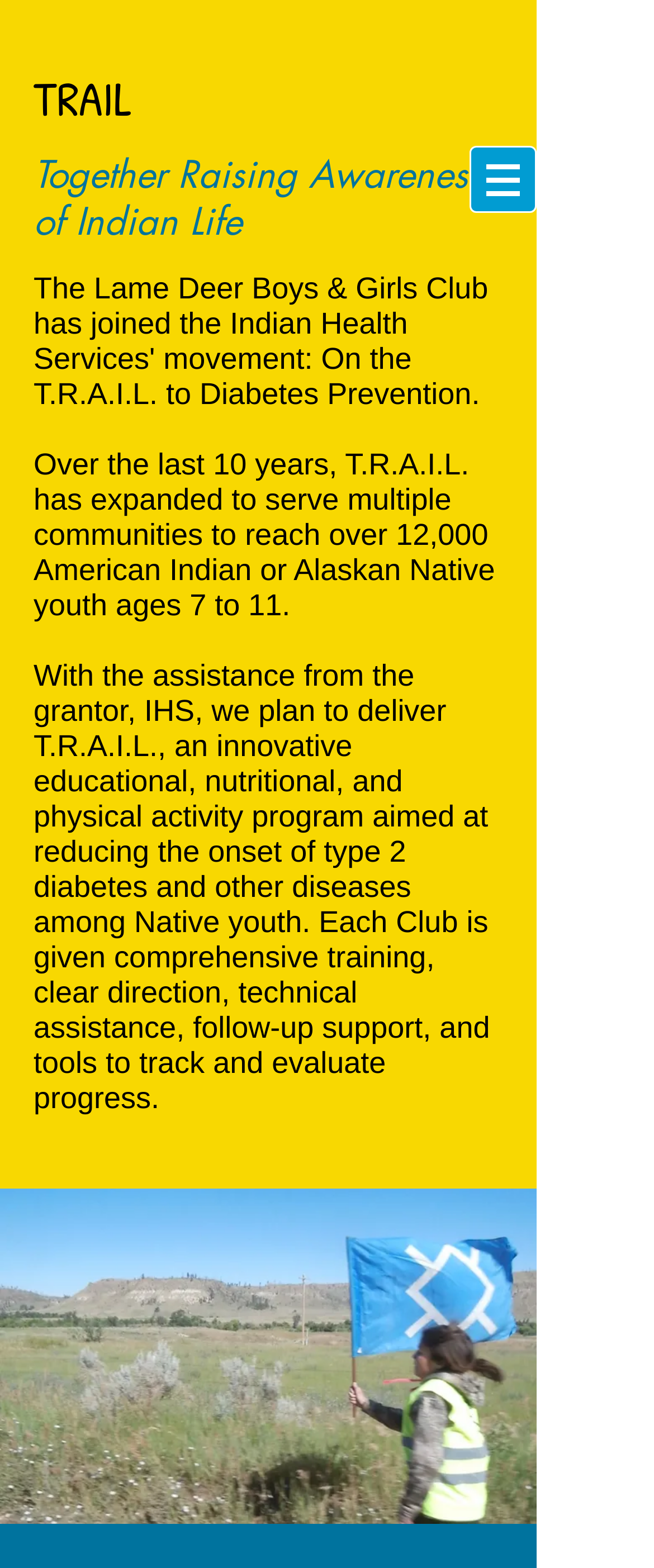What is the name of the organization?
Give a one-word or short-phrase answer derived from the screenshot.

Boys & Girls Club